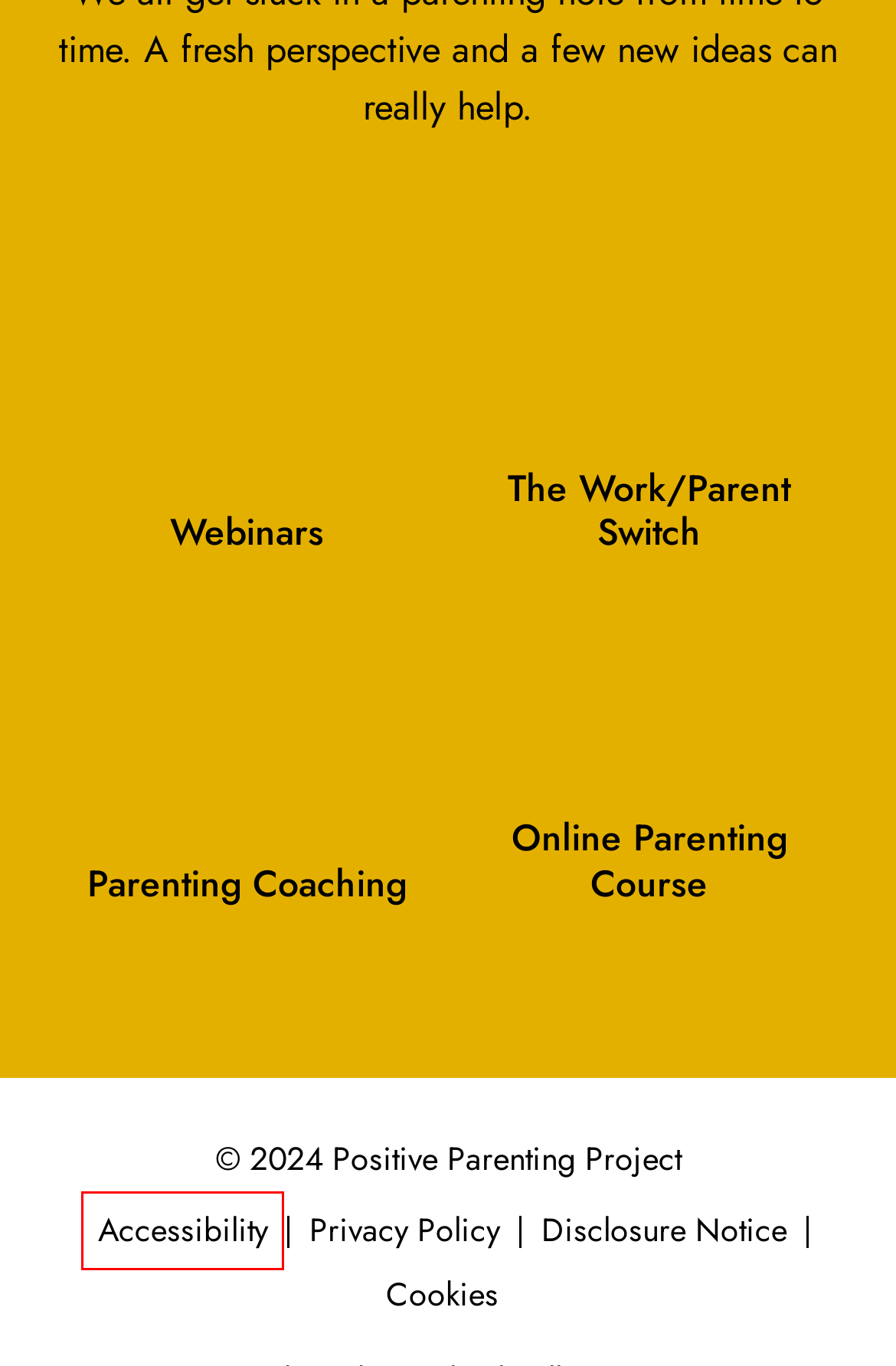Observe the webpage screenshot and focus on the red bounding box surrounding a UI element. Choose the most appropriate webpage description that corresponds to the new webpage after clicking the element in the bounding box. Here are the candidates:
A. Accessibility | Positive Parenting Project
B. Webinars & Events | Positive Parenting Project
C. Let's talk PANTS with Pantosaurus! | NSPCC
D. Talking To Children About Sex, Bodies And Relationships | Anita Cleare
E. The Hurtful Teenage Years | Anita Cleare
F. Resilience | Positive Parenting Project
G. Privacy Policy | Positive Parenting Project
H. Education | Positive Parenting Project

A